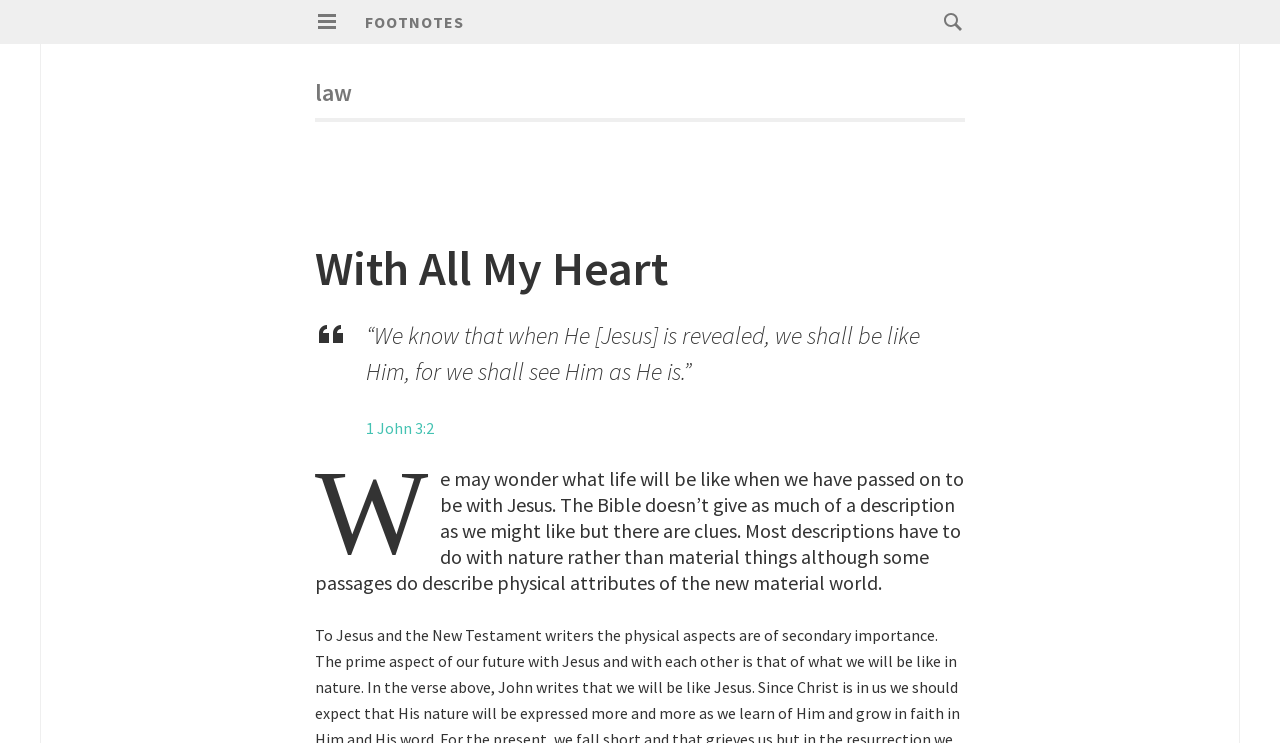Provide a short, one-word or phrase answer to the question below:
What is the author's tone?

Reflective